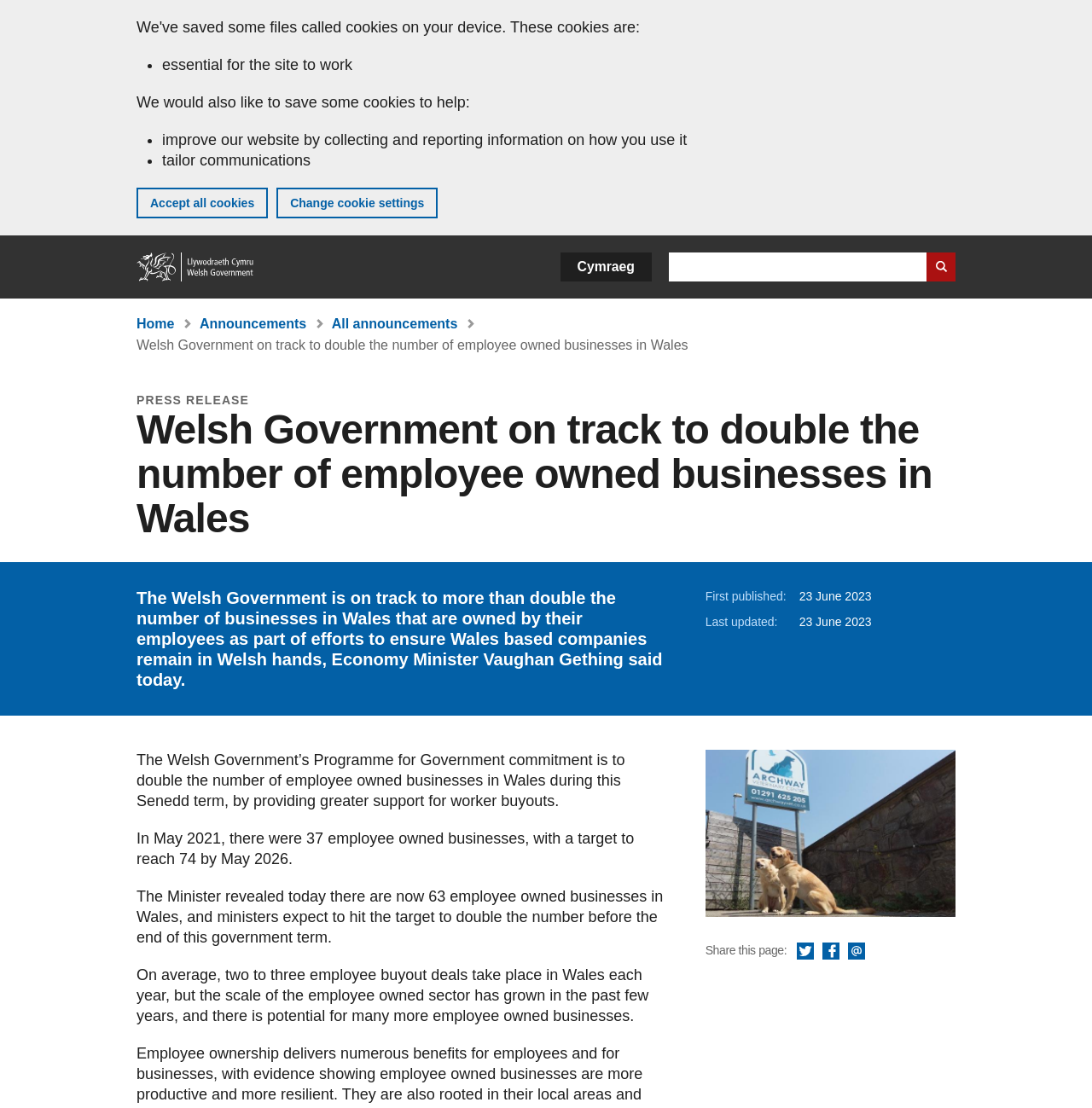What is the current number of employee owned businesses in Wales?
Could you answer the question in a detailed manner, providing as much information as possible?

According to the webpage, the Minister revealed that there are now 63 employee owned businesses in Wales, which is an increase from the 37 businesses in May 2021.